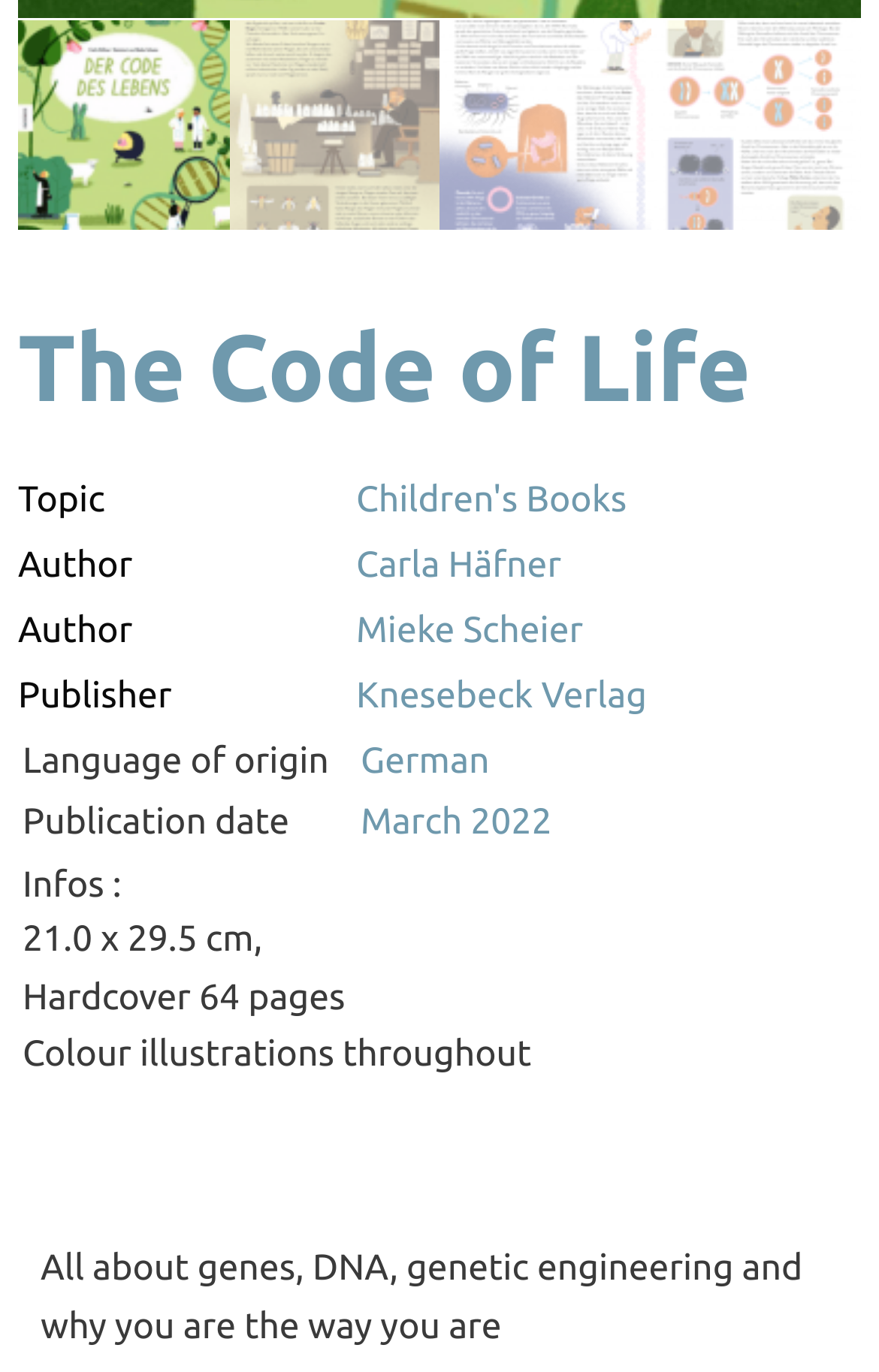Answer the following in one word or a short phrase: 
What is the title of the book?

The Code of Life